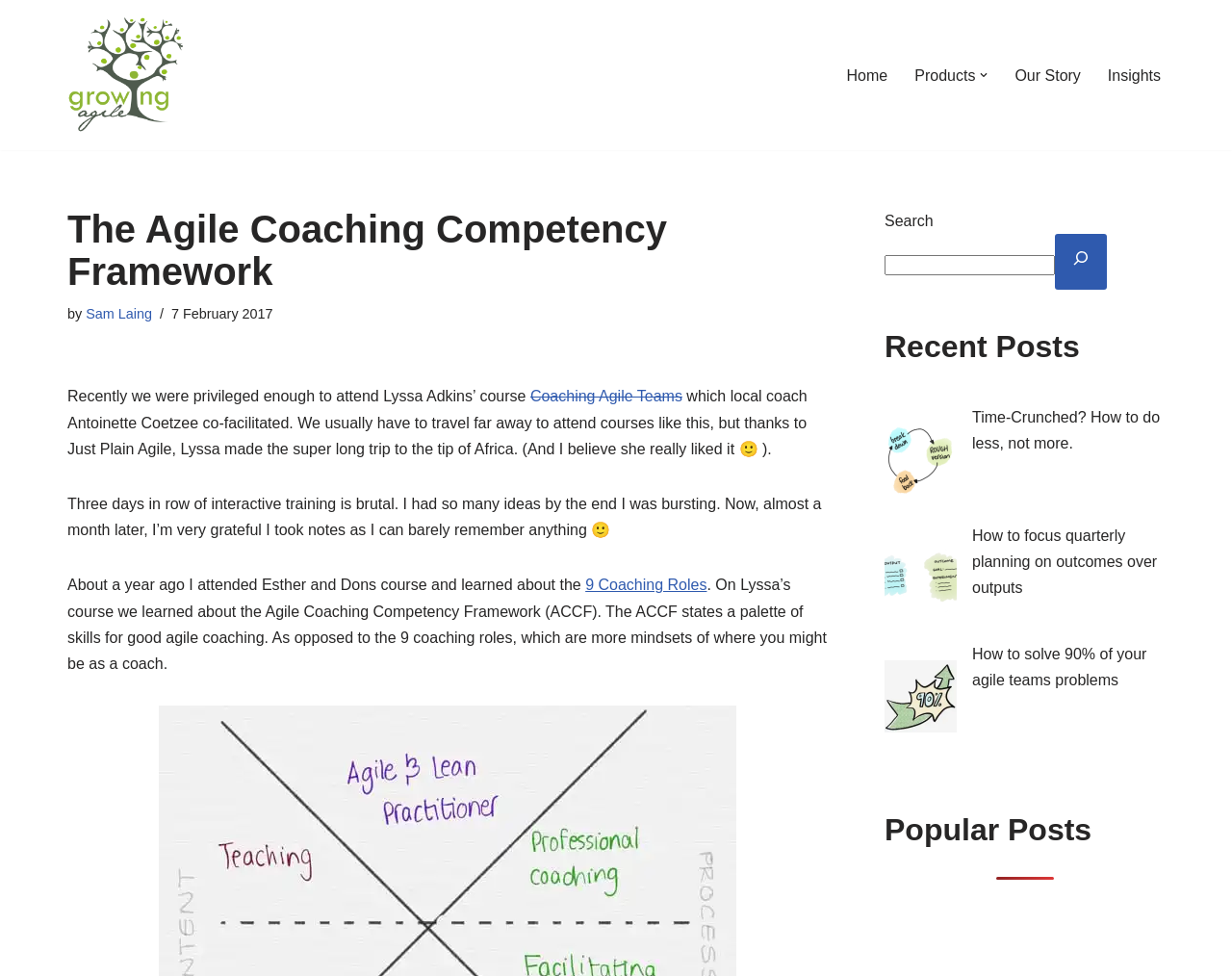Please identify the bounding box coordinates of where to click in order to follow the instruction: "Read about 'The Way We Webbed'".

None